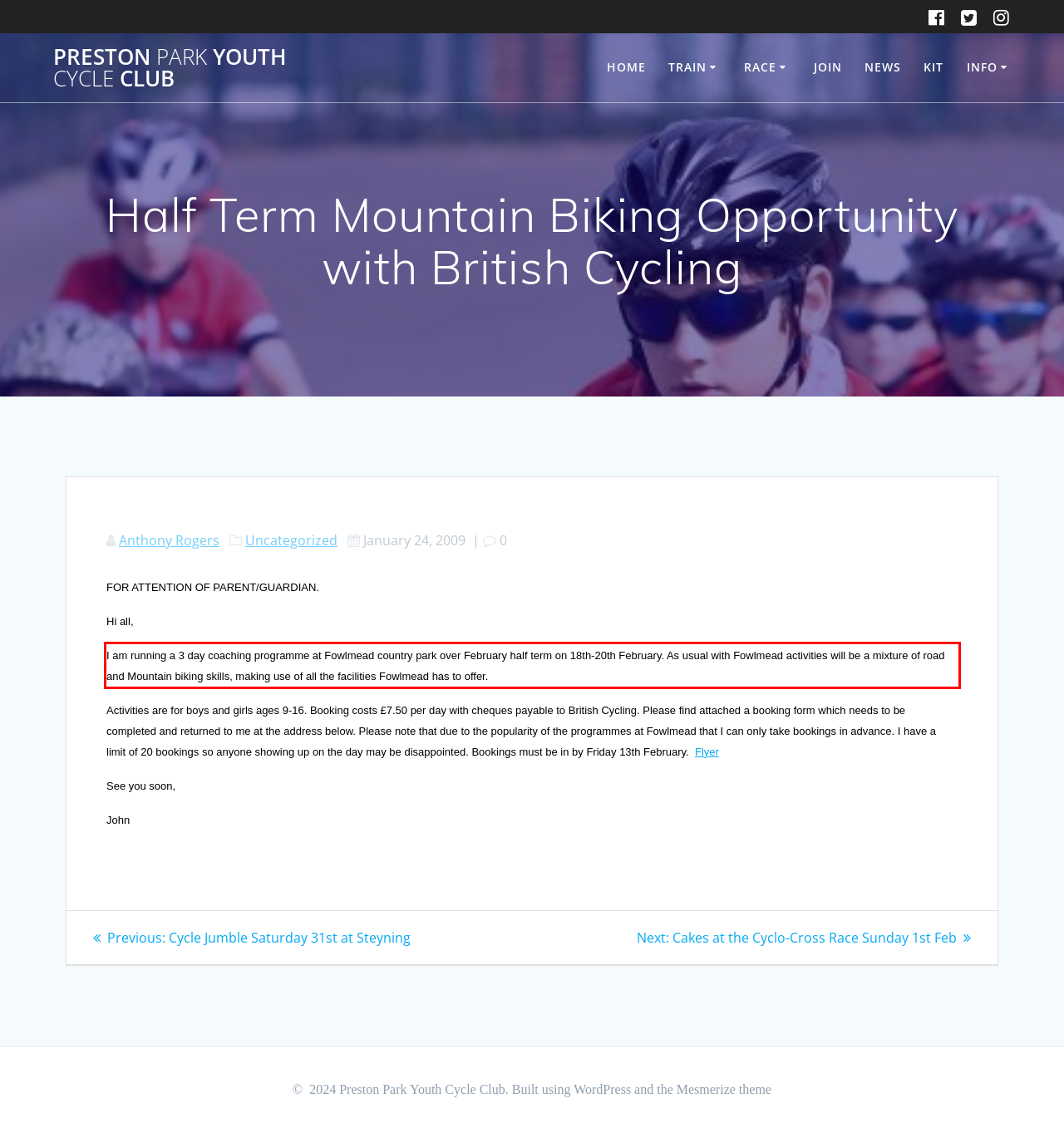Extract and provide the text found inside the red rectangle in the screenshot of the webpage.

I am running a 3 day coaching programme at Fowlmead country park over February half term on 18th-20th February. As usual with Fowlmead activities will be a mixture of road and Mountain biking skills, making use of all the facilities Fowlmead has to offer.